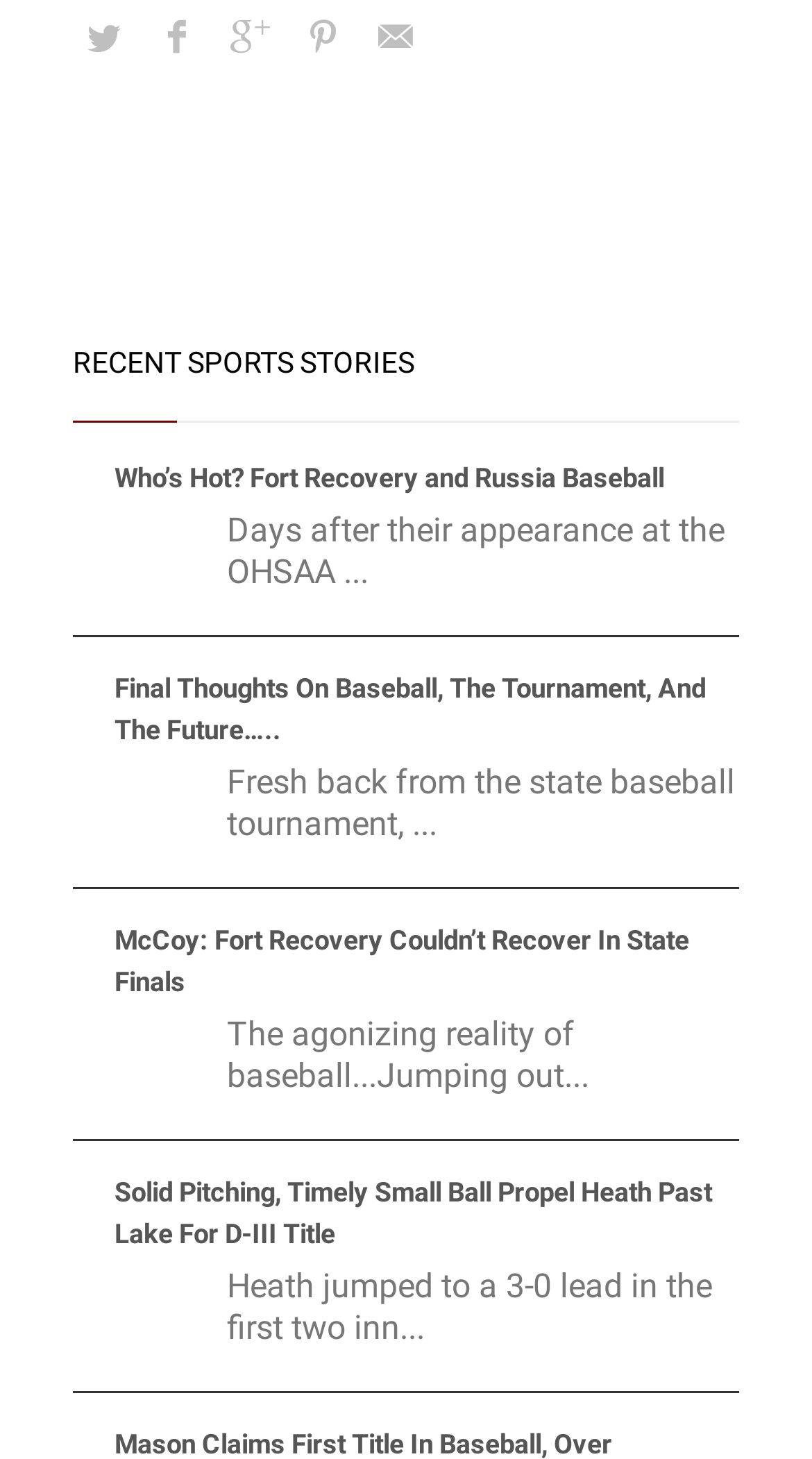Extract the bounding box coordinates for the HTML element that matches this description: "title="SHARE ON GPLUS"". The coordinates should be four float numbers between 0 and 1, i.e., [left, top, right, bottom].

[0.269, 0.004, 0.346, 0.047]